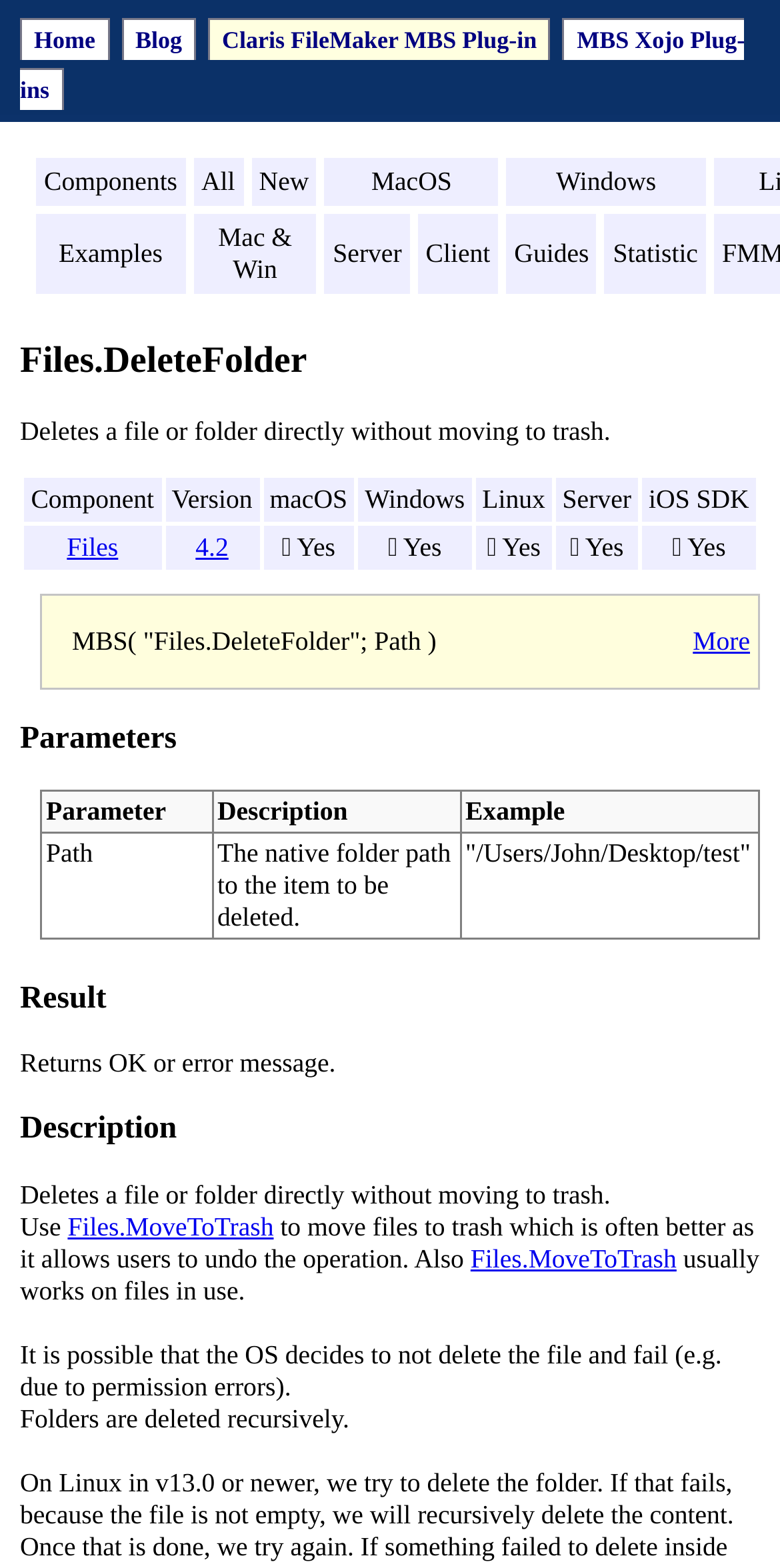Please specify the bounding box coordinates for the clickable region that will help you carry out the instruction: "Click on the Home link".

[0.026, 0.011, 0.14, 0.038]